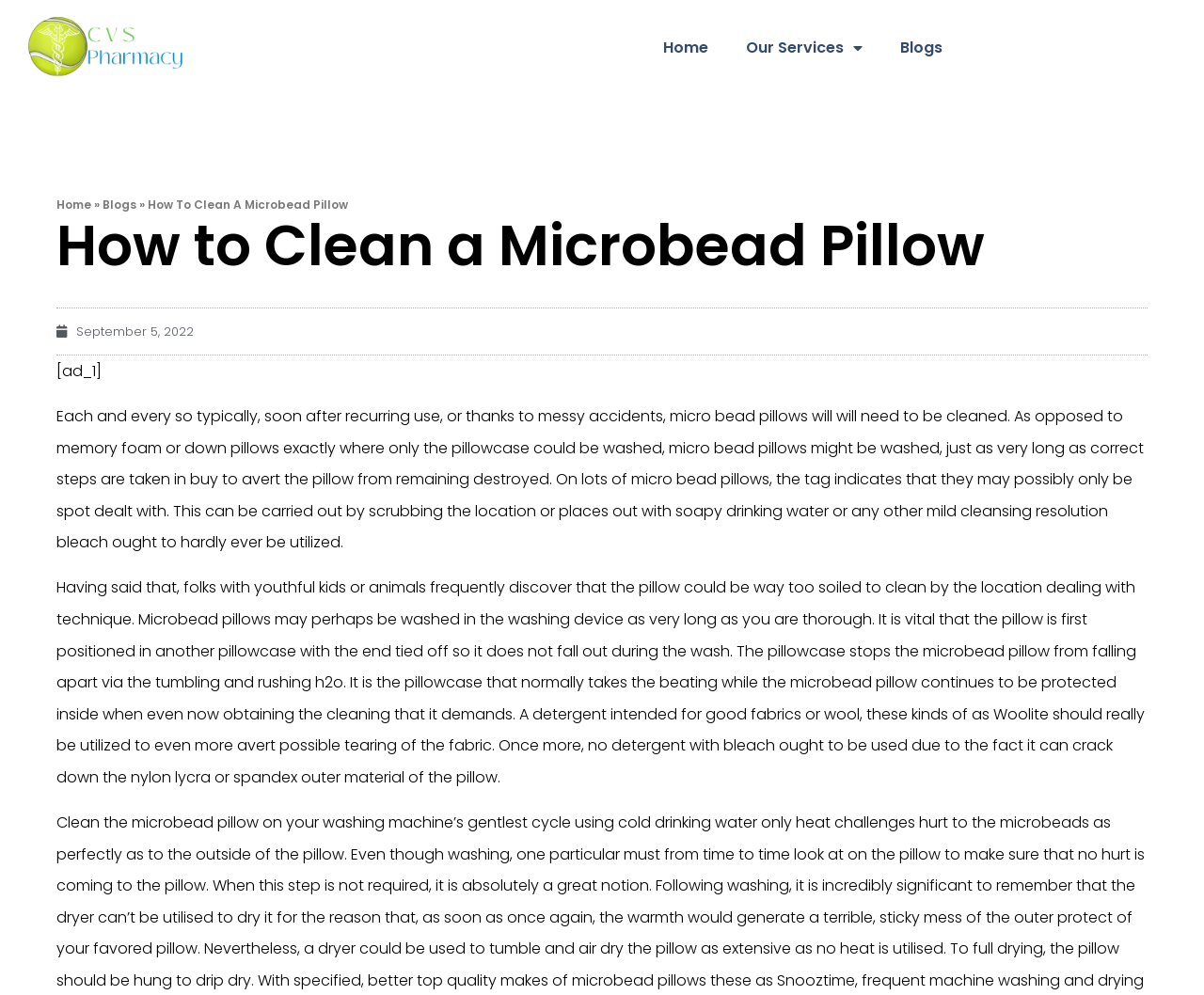What is the topic of this webpage?
Refer to the screenshot and respond with a concise word or phrase.

Cleaning microbead pillows